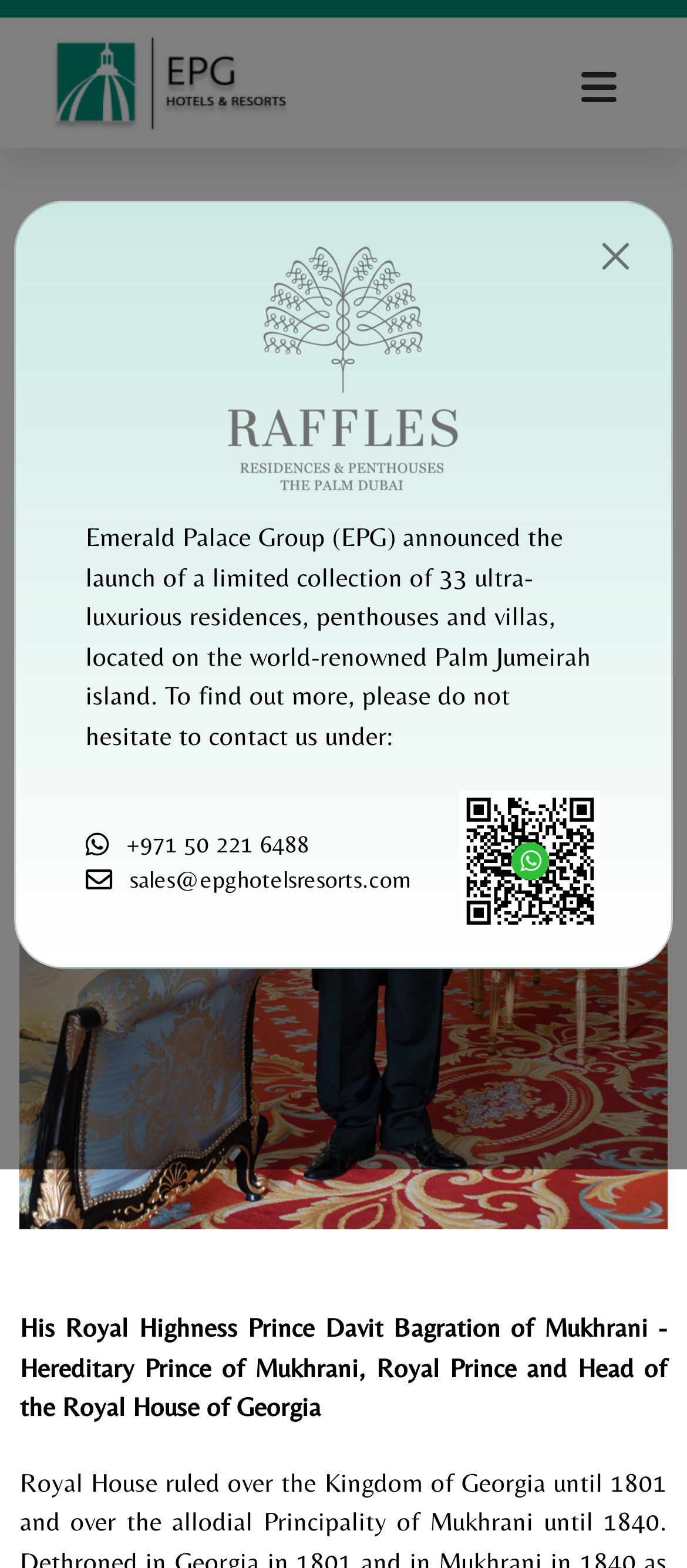From the webpage screenshot, predict the bounding box of the UI element that matches this description: "+971 50 221 6488".

[0.183, 0.527, 0.45, 0.55]